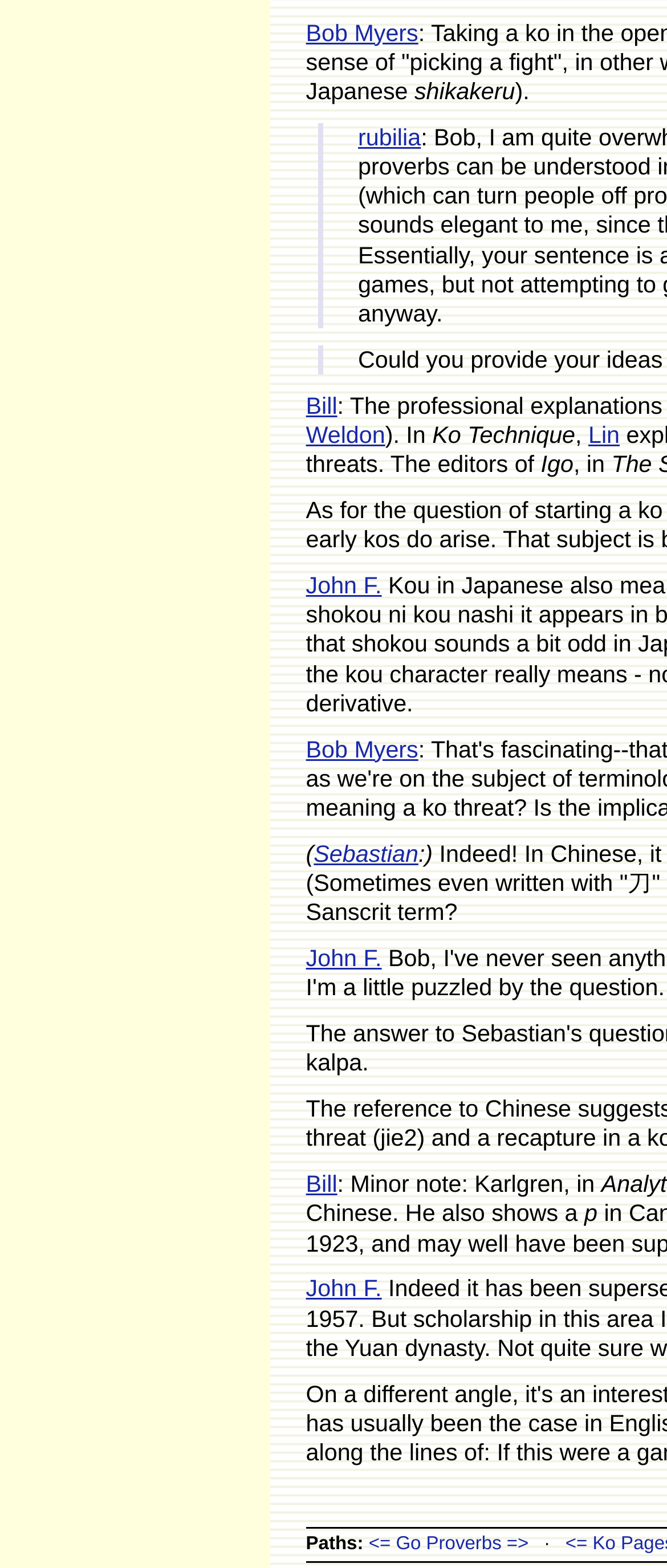Use a single word or phrase to answer the question:
What is the last link on the webpage?

<=